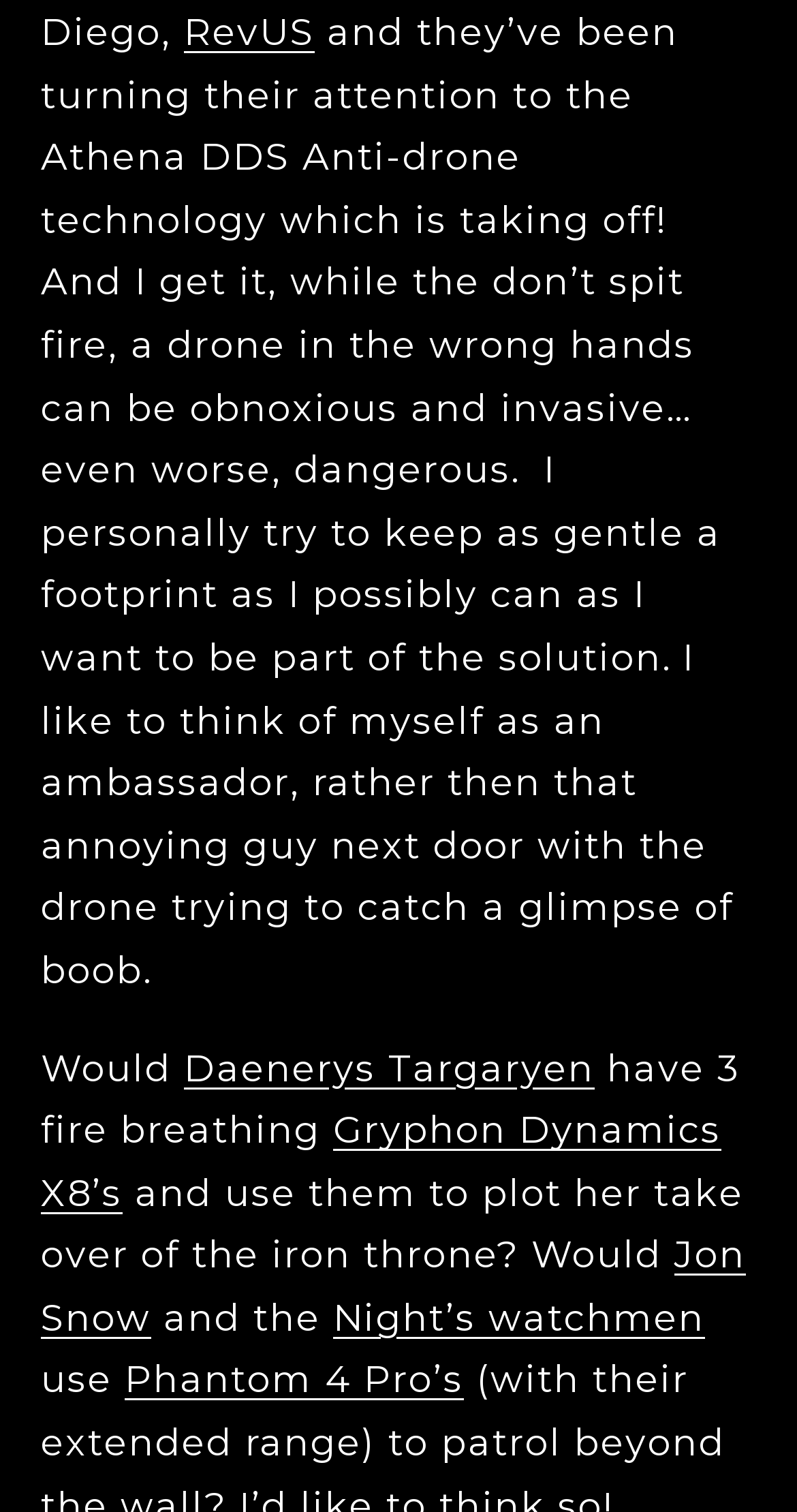What is the author’s attitude towards drones?
Observe the image and answer the question with a one-word or short phrase response.

Cautious